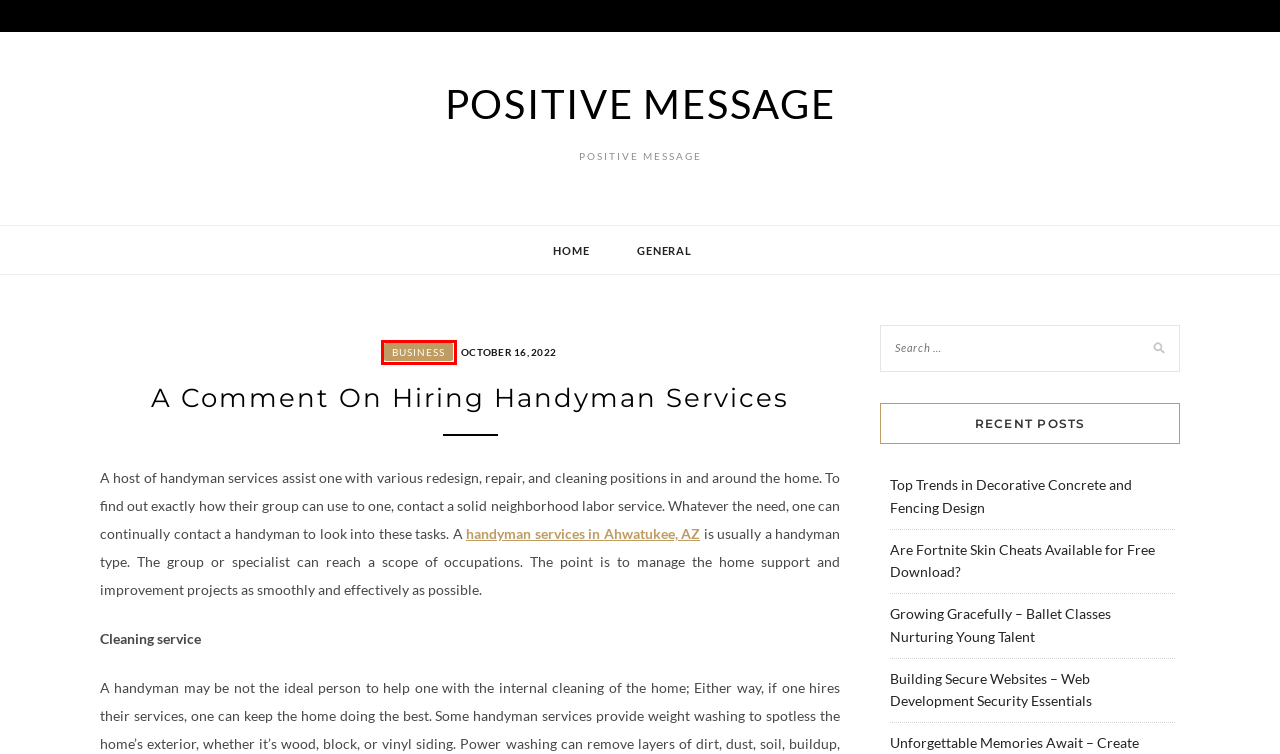You are presented with a screenshot of a webpage containing a red bounding box around an element. Determine which webpage description best describes the new webpage after clicking on the highlighted element. Here are the candidates:
A. Foods – Positive message
B. Building Secure Websites – Web Development Security Essentials – Positive message
C. Positive message – Positive message
D. Top Trends in Decorative Concrete and Fencing Design – Positive message
E. Growing Gracefully – Ballet Classes Nurturing Young Talent – Positive message
F. Business – Positive message
G. General – Positive message
H. October 16, 2022 – Positive message

F